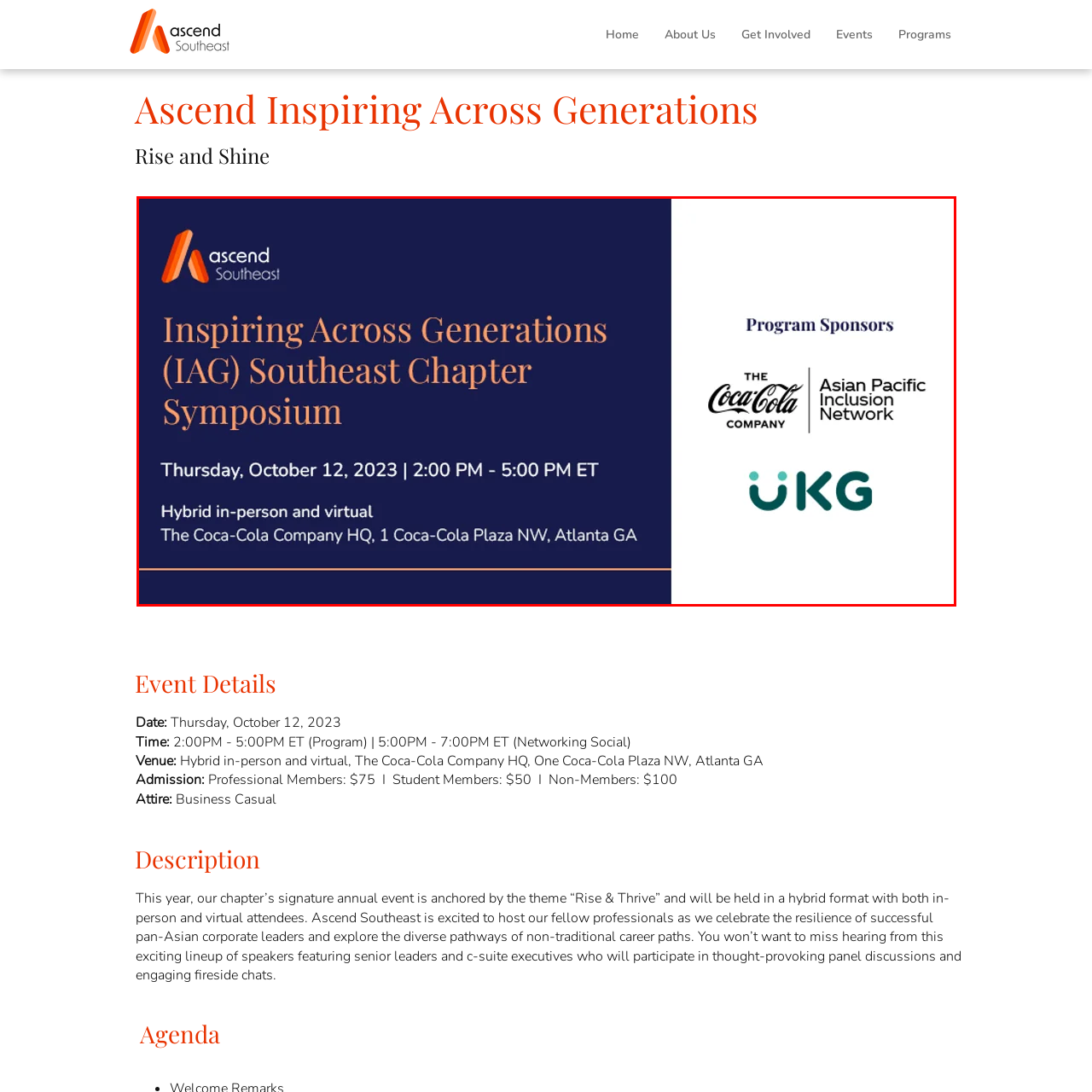Explain in detail what is shown in the red-bordered image.

The image features the promotional banner for the "Inspiring Across Generations (IAG) Southeast Chapter Symposium," hosted by Ascend Southeast. The event is set to take place on Thursday, October 12, 2023, from 2:00 PM to 5:00 PM ET. It will be held in a hybrid format, allowing both in-person and virtual participation at The Coca-Cola Company headquarters located at 1 Coca-Cola Plaza NW, Atlanta, GA. The design emphasizes the theme of the symposium with the event title presented prominently. Additionally, the banner includes logos of program sponsors, including The Coca-Cola Company, the Asian Pacific Inclusion Network, and UKG, highlighting their support for the symposium.